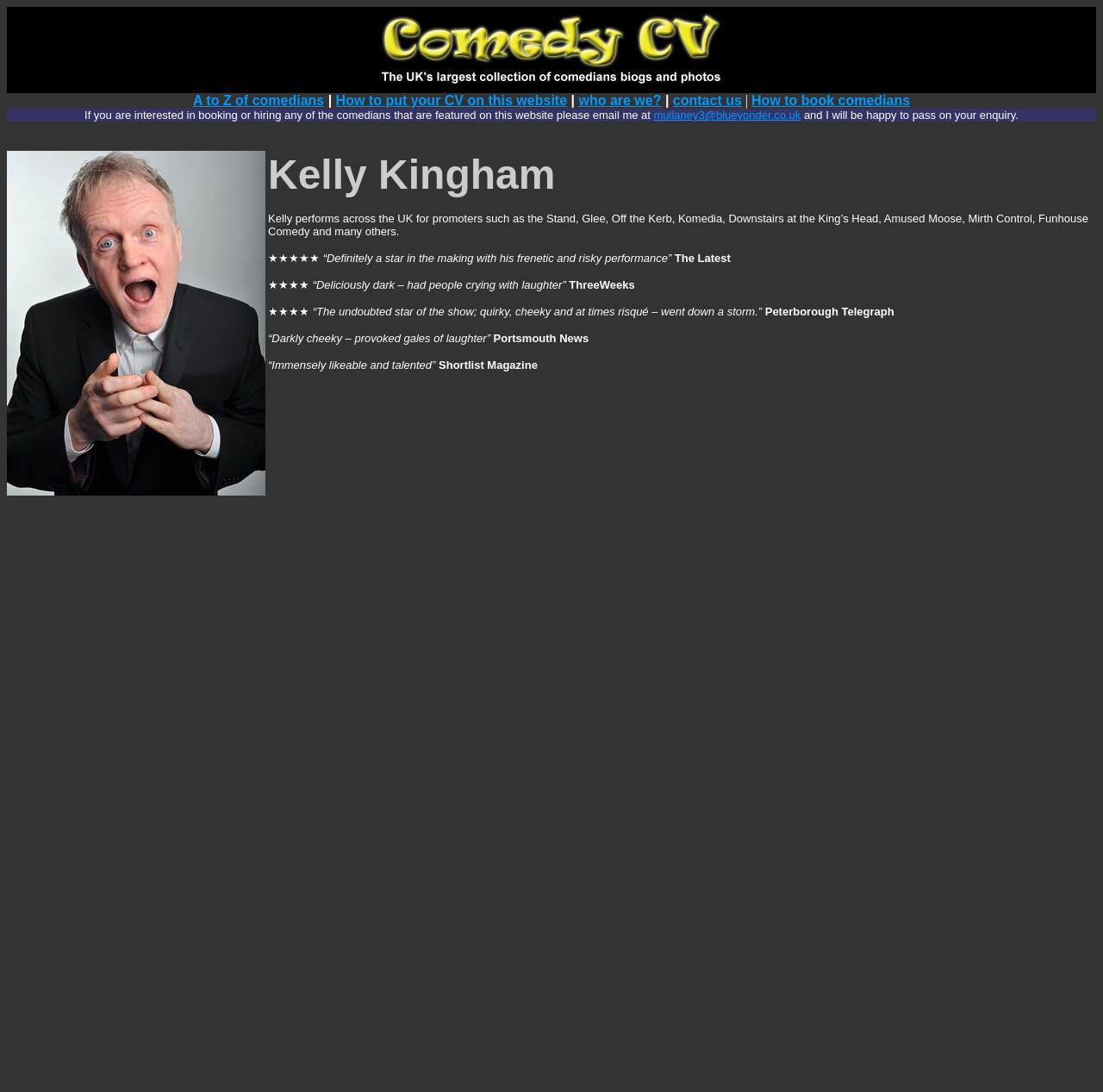Given the element description "alt="Health and Travels"", identify the bounding box of the corresponding UI element.

None